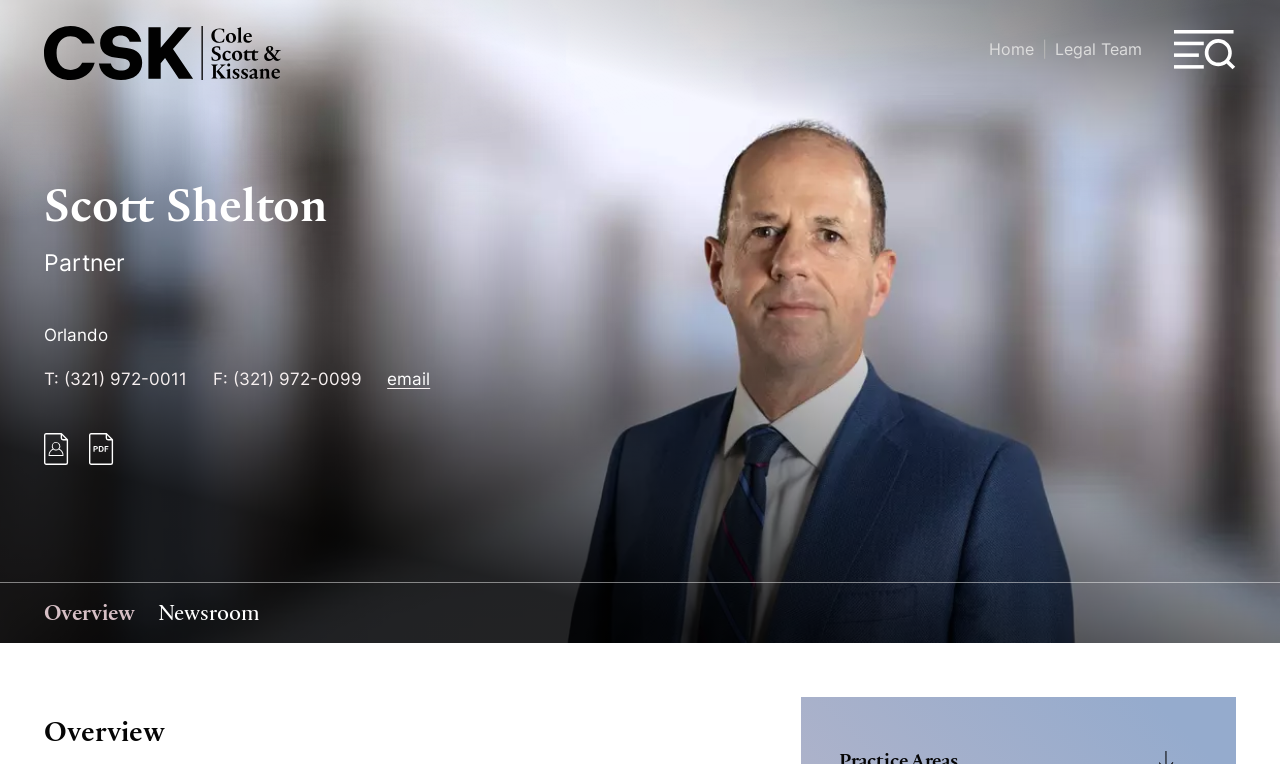Identify the bounding box coordinates for the UI element described as: "Cole, Scott & Kissane, P.A.".

[0.034, 0.034, 0.22, 0.106]